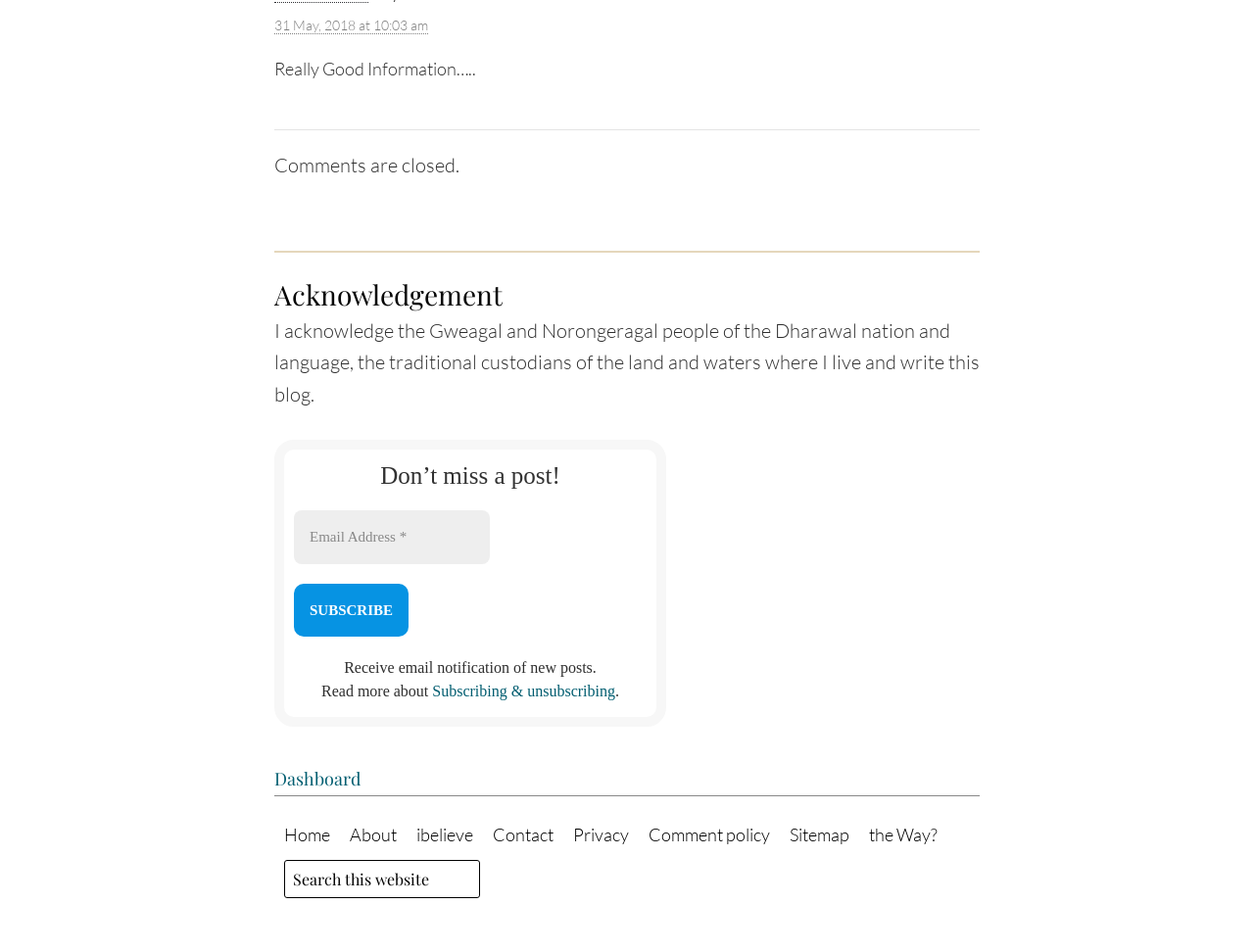Locate the bounding box coordinates of the area to click to fulfill this instruction: "Read about subscribing and unsubscribing". The bounding box should be presented as four float numbers between 0 and 1, in the order [left, top, right, bottom].

[0.345, 0.717, 0.491, 0.734]